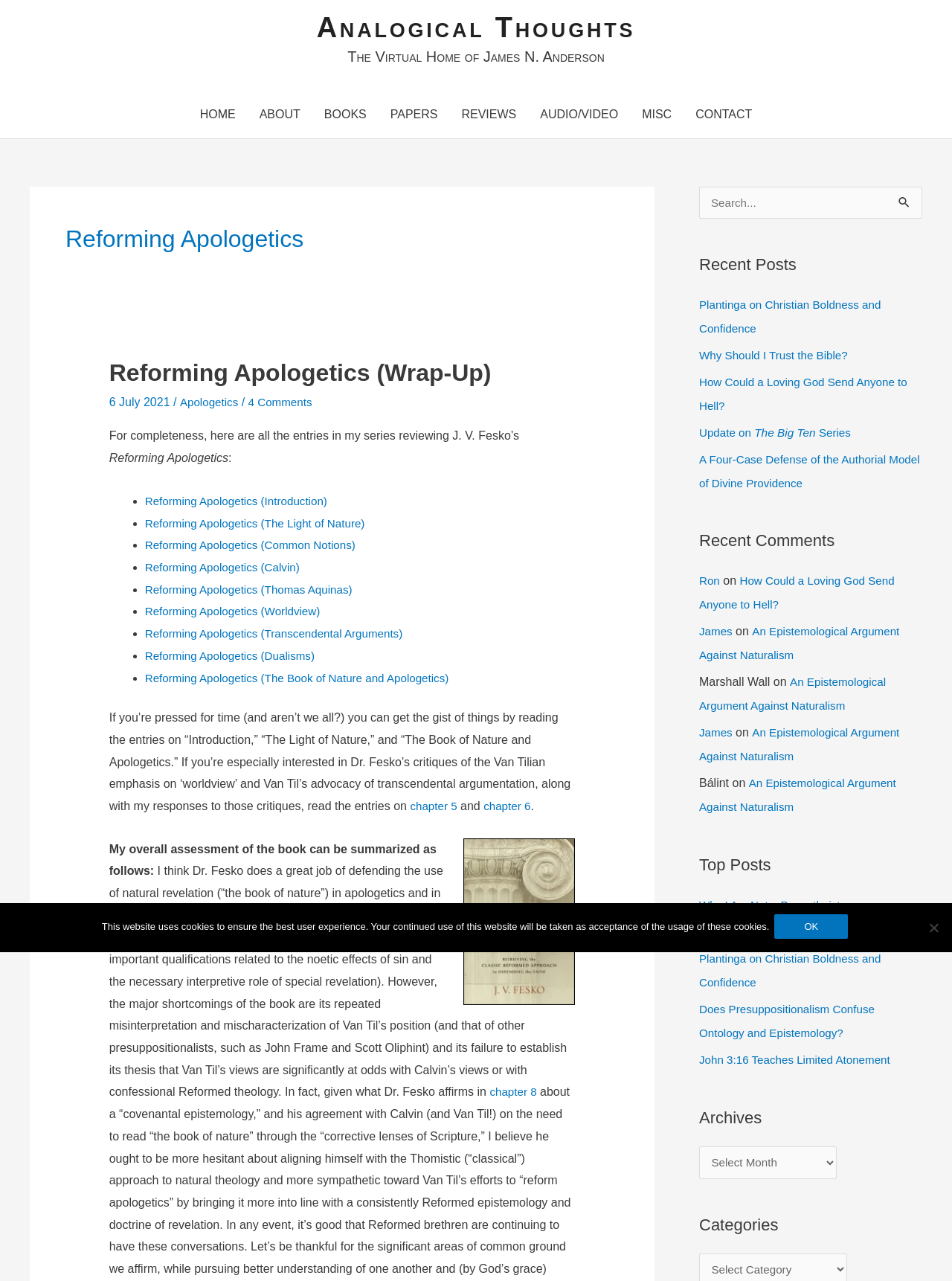What is the purpose of the search box?
Your answer should be a single word or phrase derived from the screenshot.

To search the website